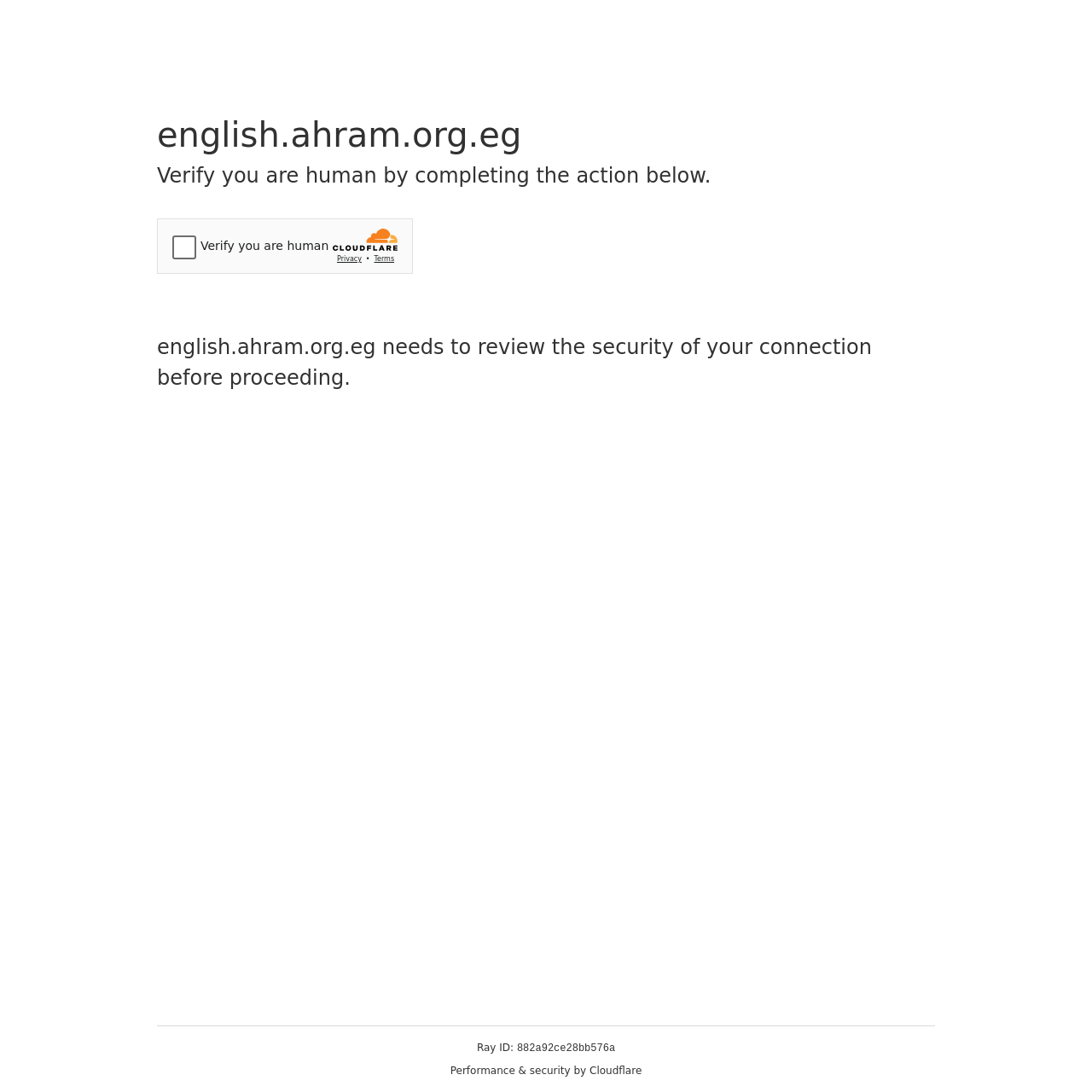What company is providing performance and security for the website?
Can you offer a detailed and complete answer to this question?

The static text at the bottom of the webpage reads 'Performance & security by Cloudflare', indicating that Cloudflare is the company providing these services for the website.